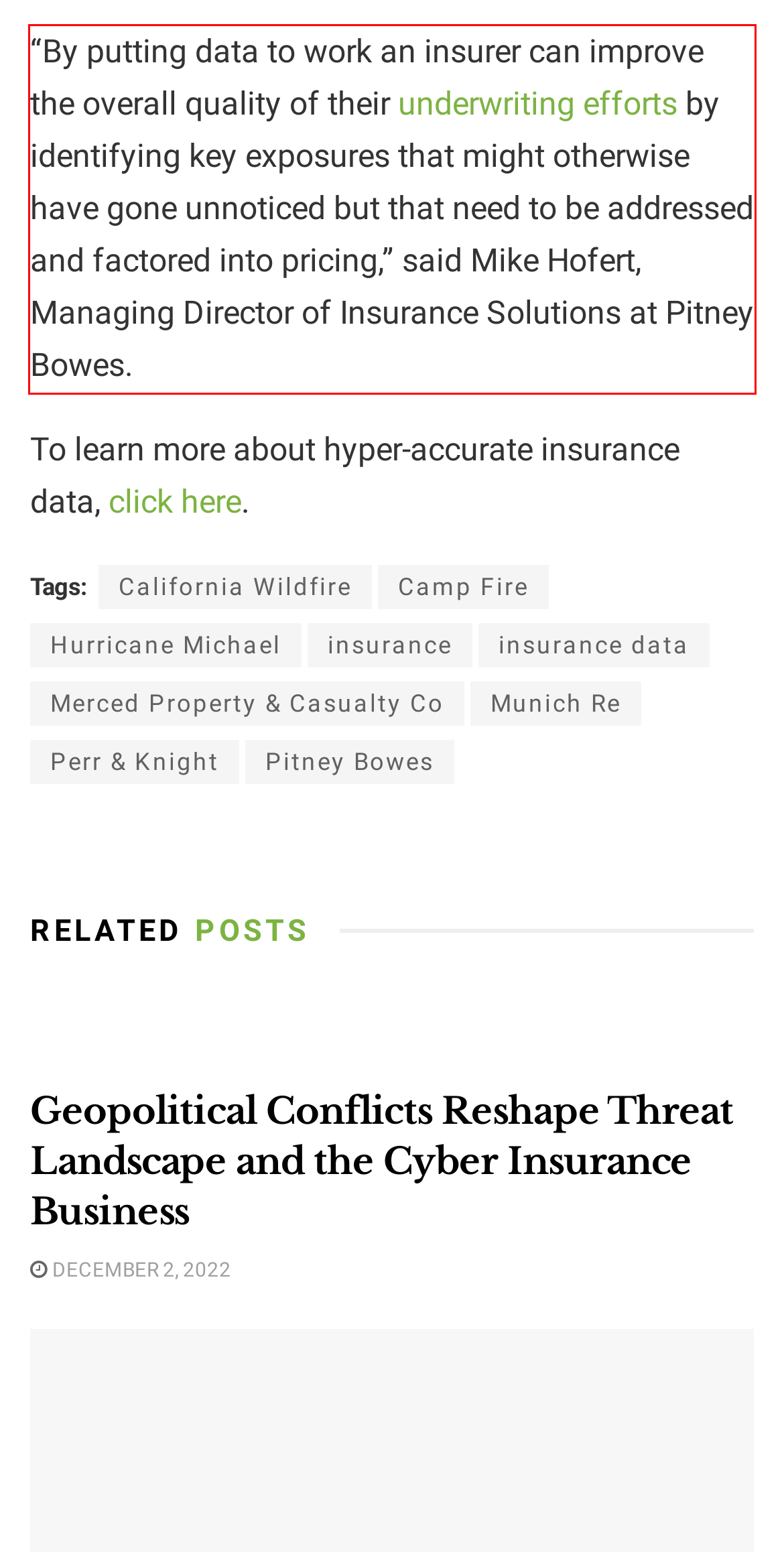Review the webpage screenshot provided, and perform OCR to extract the text from the red bounding box.

“By putting data to work an insurer can improve the overall quality of their underwriting efforts by identifying key exposures that might otherwise have gone unnoticed but that need to be addressed and factored into pricing,” said Mike Hofert, Managing Director of Insurance Solutions at Pitney Bowes.